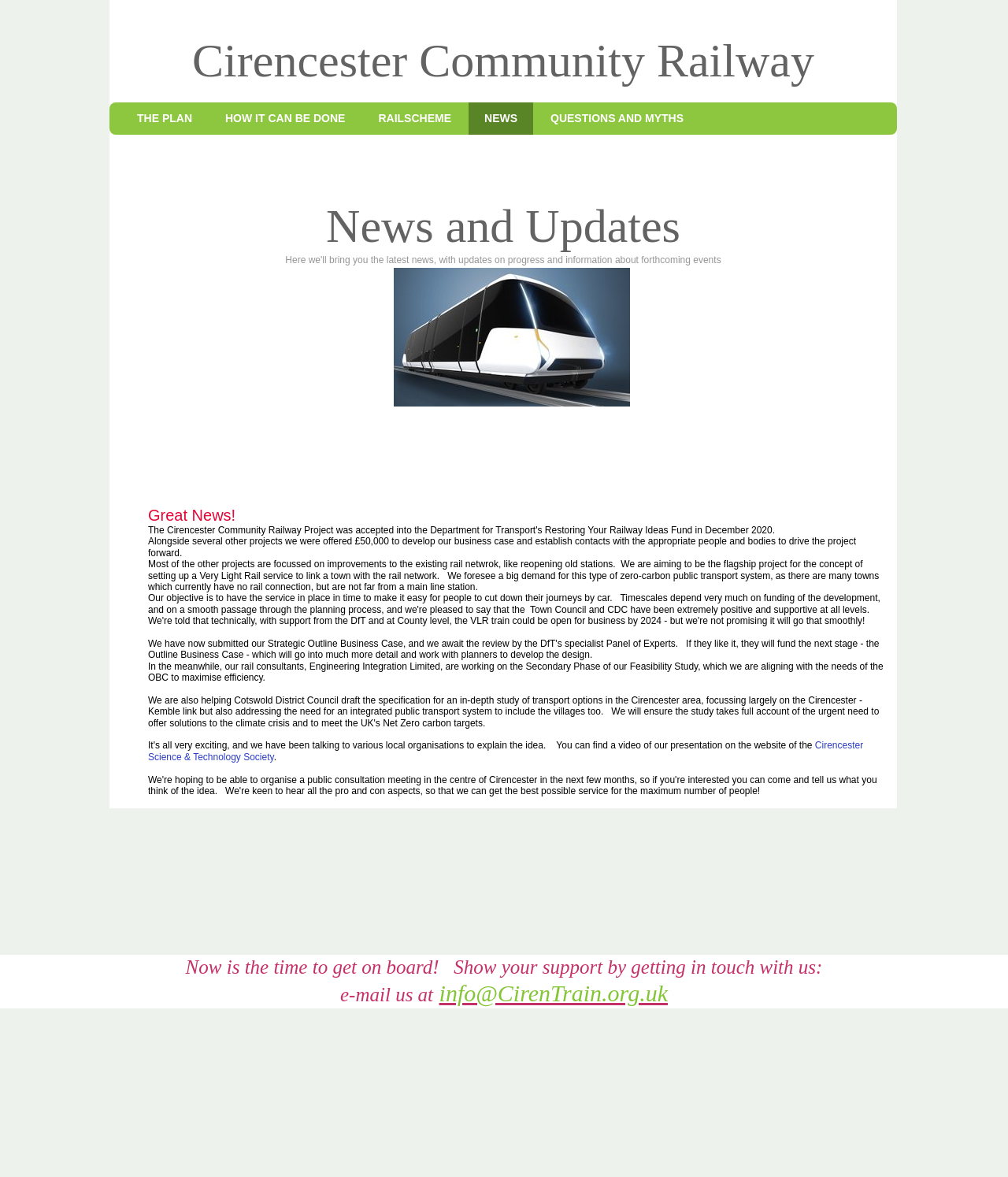Can you find and generate the webpage's heading?

Cirencester Community Railway